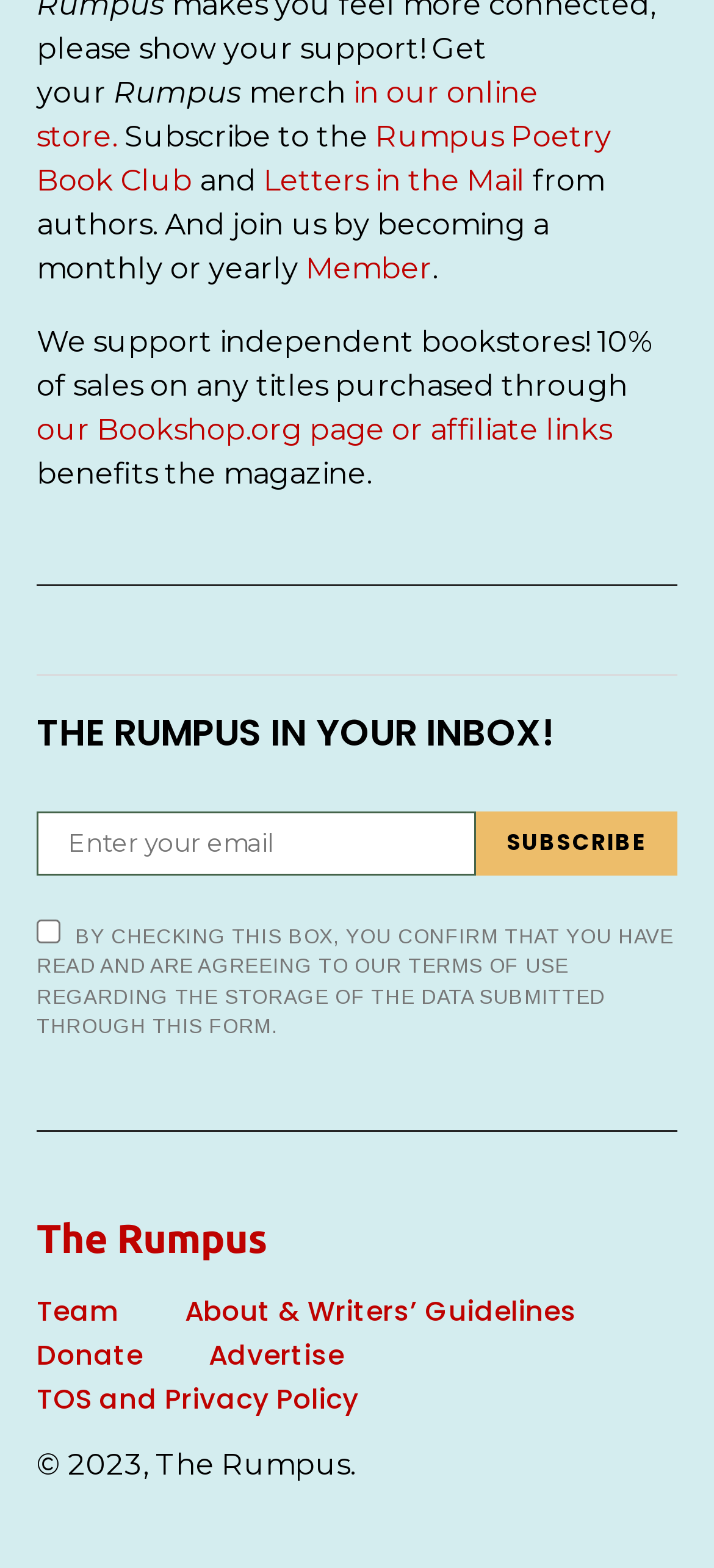Could you find the bounding box coordinates of the clickable area to complete this instruction: "Become a member"?

[0.428, 0.16, 0.605, 0.182]